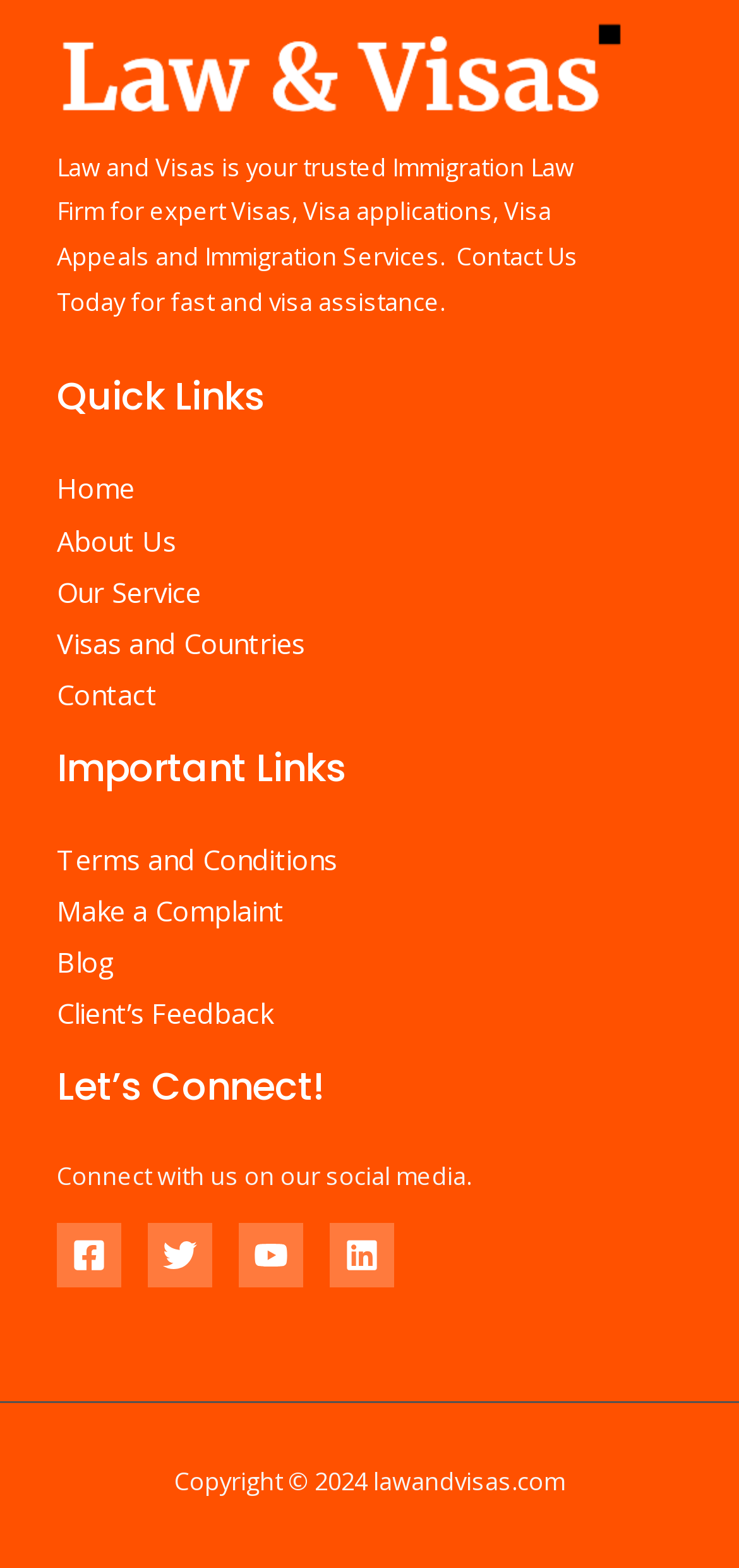Locate the bounding box coordinates of the region to be clicked to comply with the following instruction: "Go to Contact". The coordinates must be four float numbers between 0 and 1, in the form [left, top, right, bottom].

[0.077, 0.43, 0.213, 0.454]